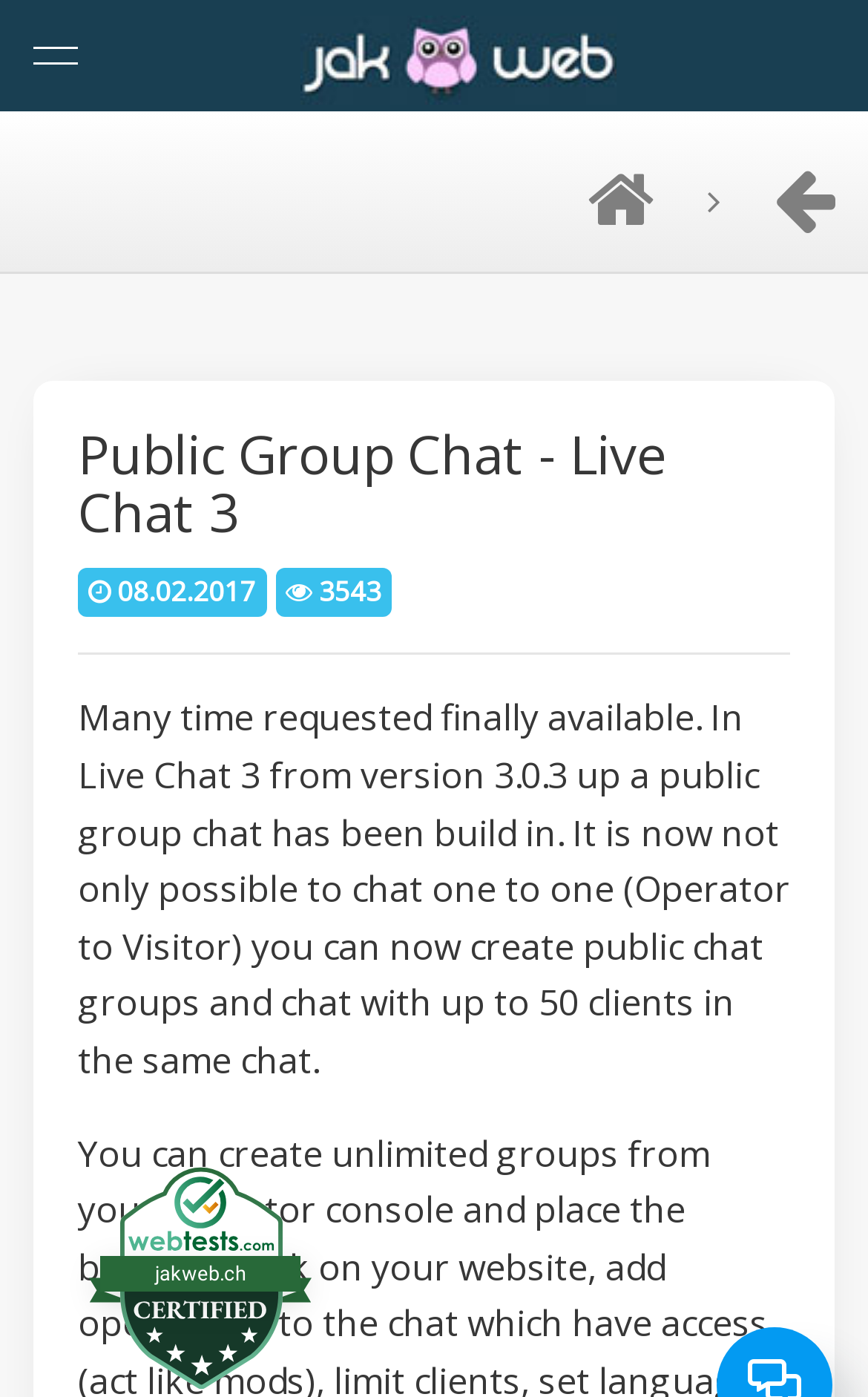Respond to the question with just a single word or phrase: 
What is the version of Live Chat 3 that introduced public group chat?

3.0.3